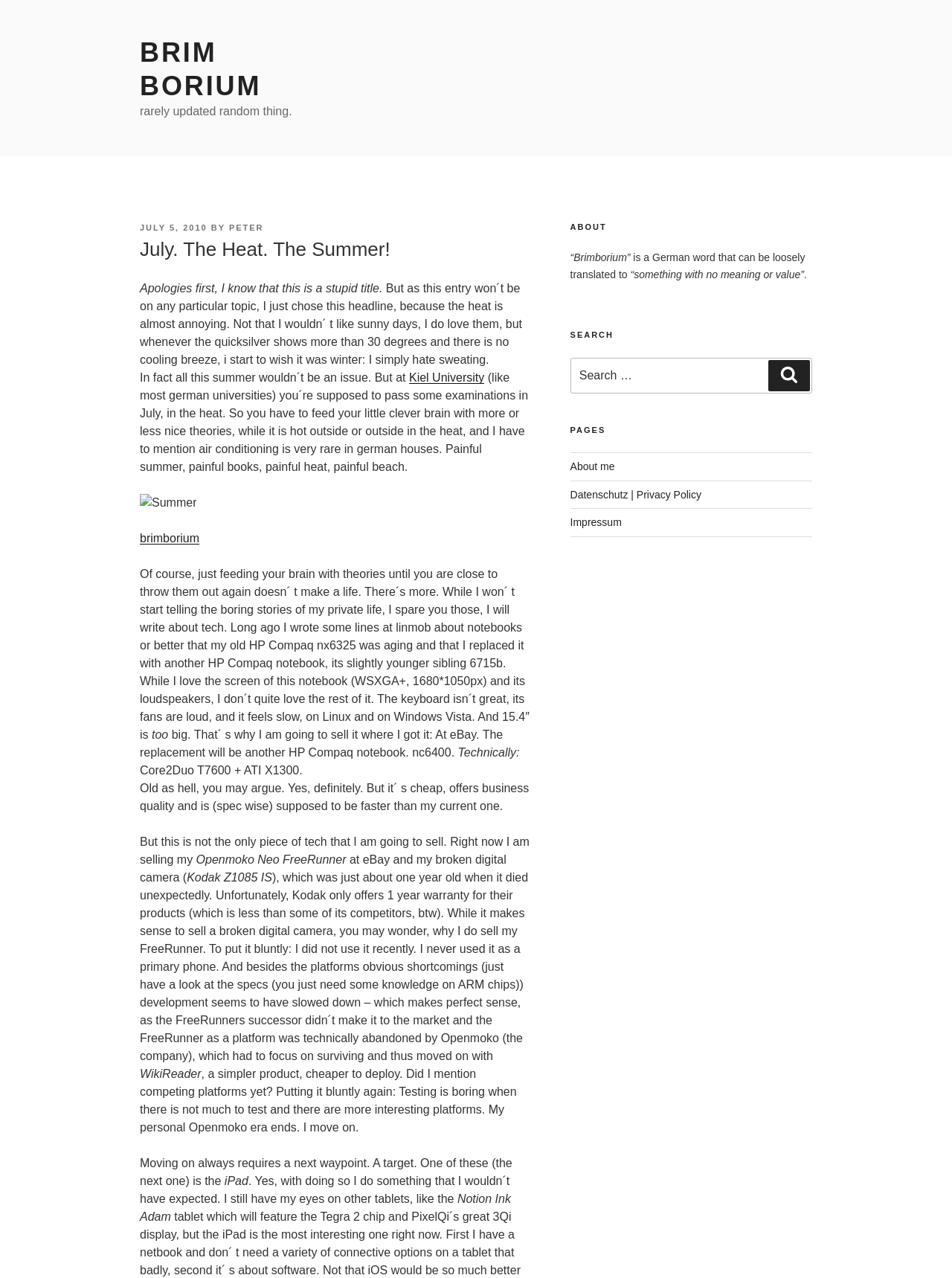Identify the bounding box for the UI element described as: "Search". Ensure the coordinates are four float numbers between 0 and 1, formatted as [left, top, right, bottom].

[0.807, 0.281, 0.851, 0.306]